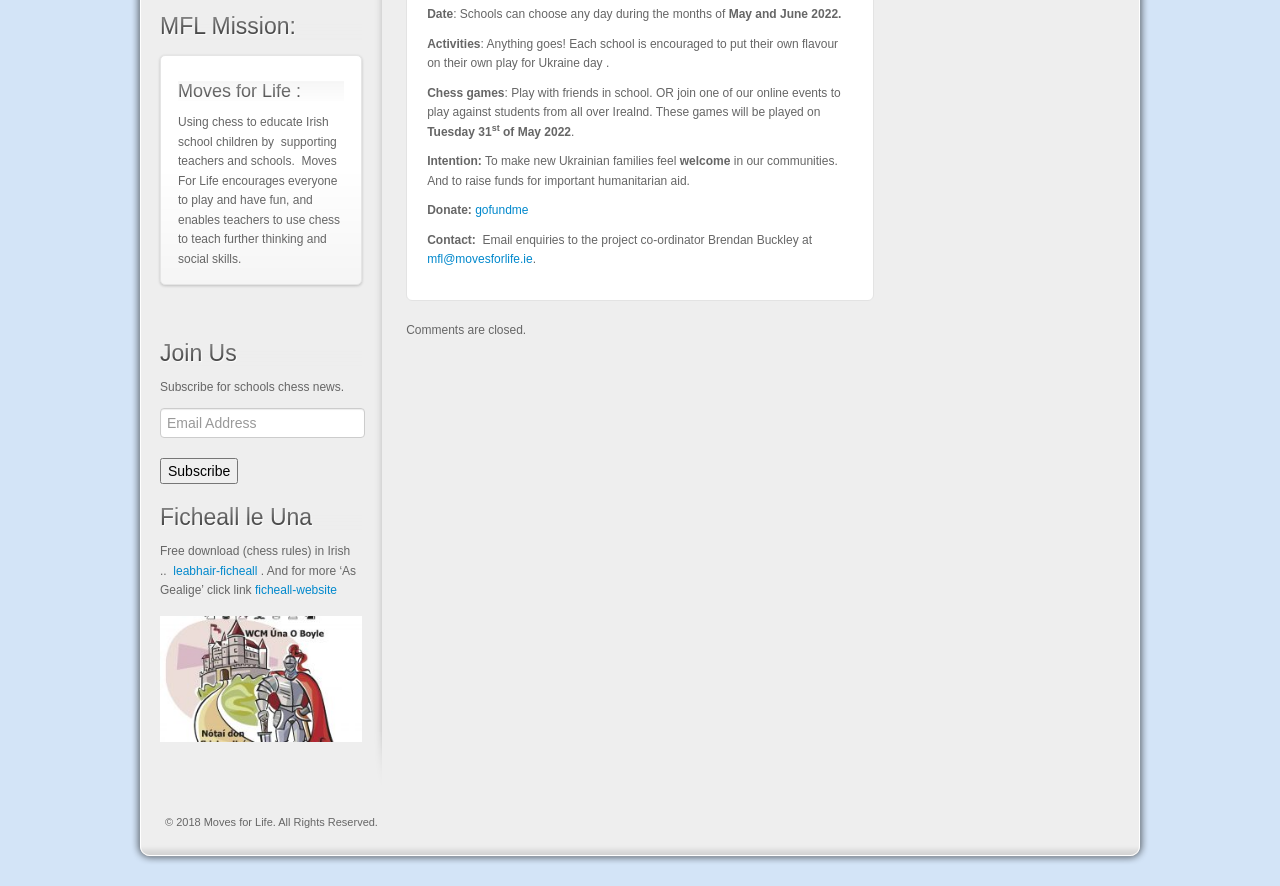Identify and provide the bounding box for the element described by: "mfl@movesforlife.ie".

[0.334, 0.285, 0.416, 0.3]